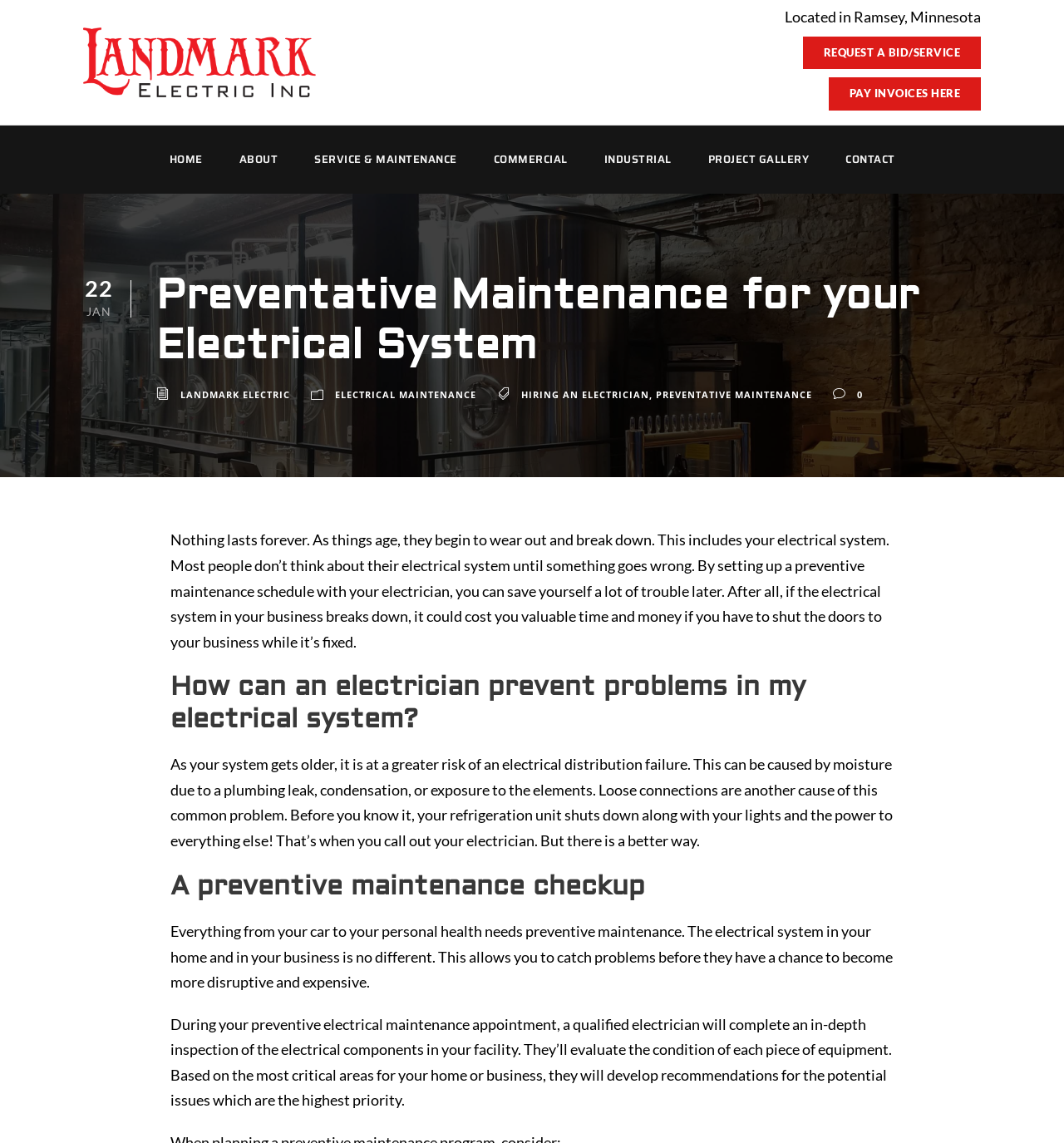Look at the image and write a detailed answer to the question: 
What is the purpose of a preventive maintenance checkup?

I understood the purpose of a preventive maintenance checkup by reading the paragraph that explains how a qualified electrician will evaluate the condition of electrical components and develop recommendations for potential issues, allowing problems to be caught before they become more disruptive and expensive.